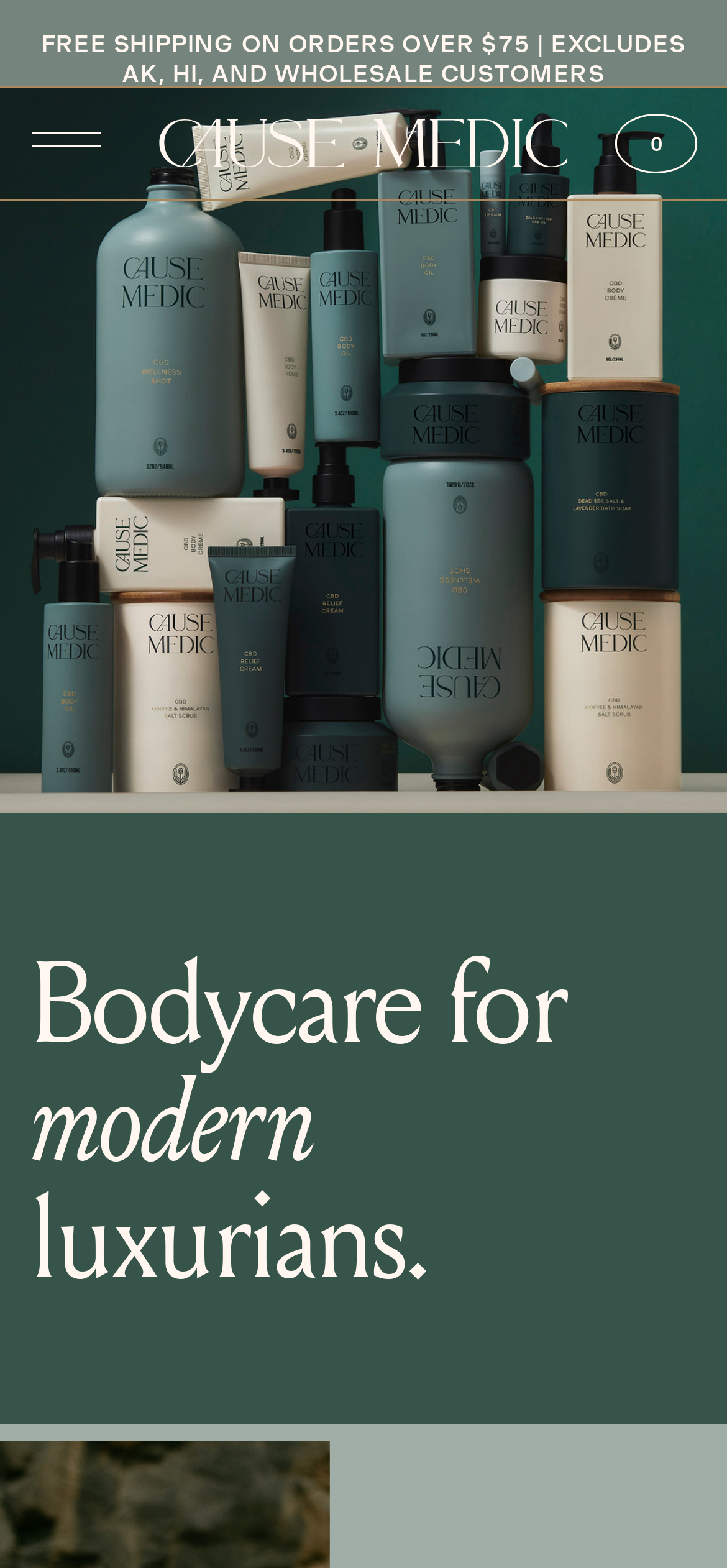What is the theme of the bodycare products?
From the details in the image, provide a complete and detailed answer to the question.

The heading 'Bodycare for modern luxurians.' on the page suggests that the theme of the bodycare products is focused on modern luxurians.